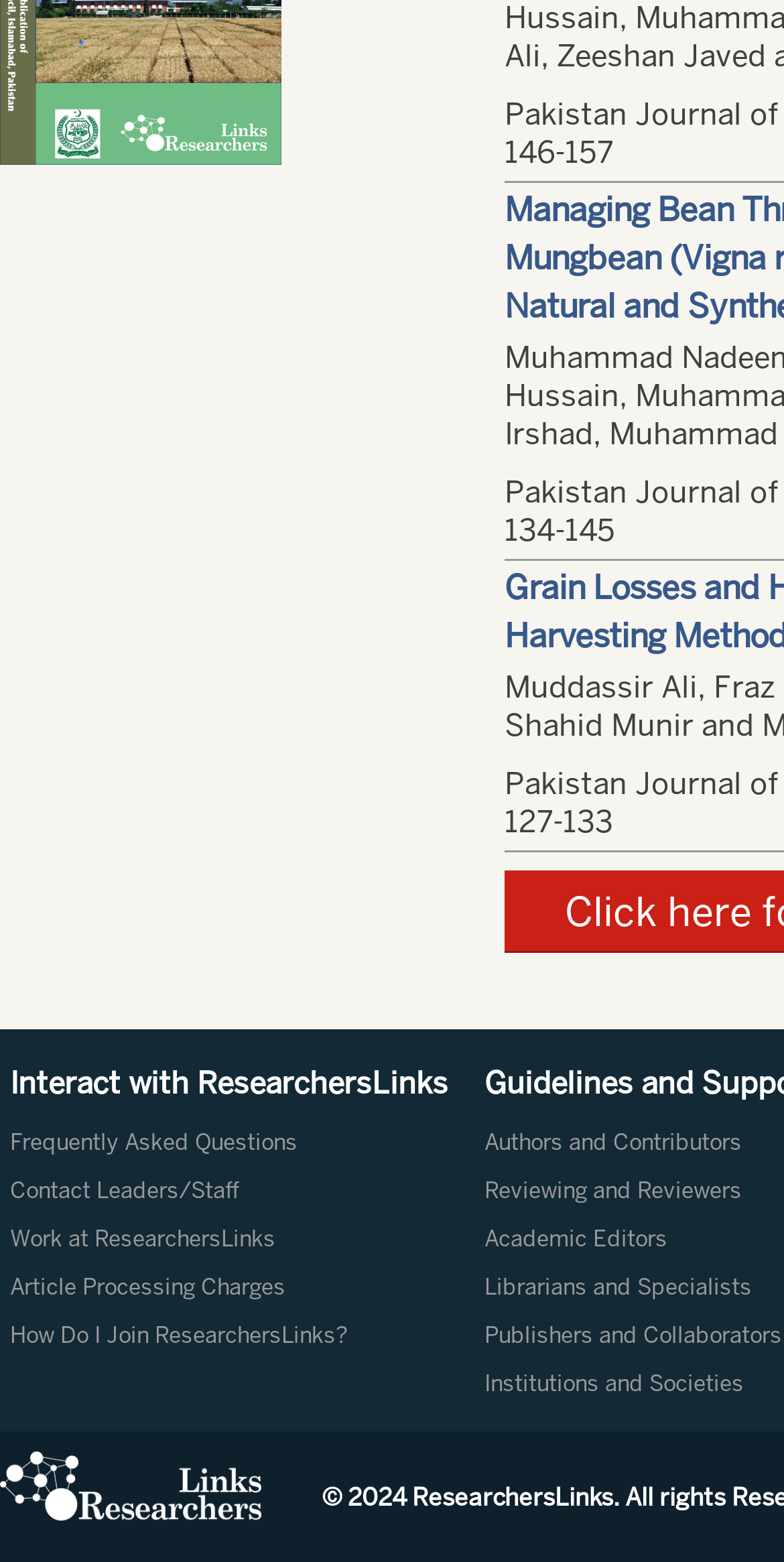Is there an image at the bottom of the webpage?
Give a one-word or short-phrase answer derived from the screenshot.

Yes